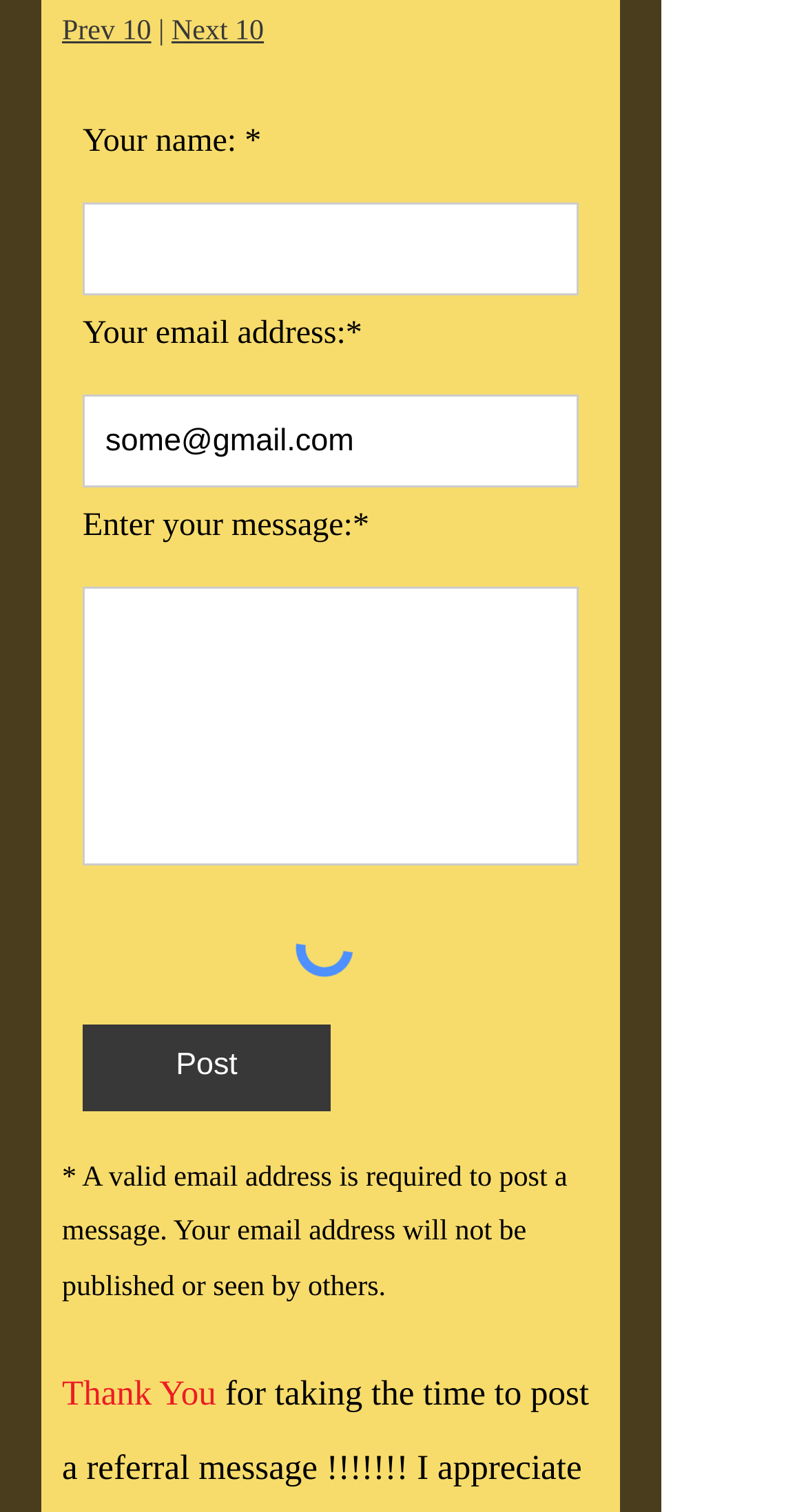Refer to the image and answer the question with as much detail as possible: What is required to post a message?

This answer can be obtained by reading the static text that says '* A valid email address is required to post a message. Your email address will not be published or seen by others.' which is located below the textboxes and the 'Post' button.